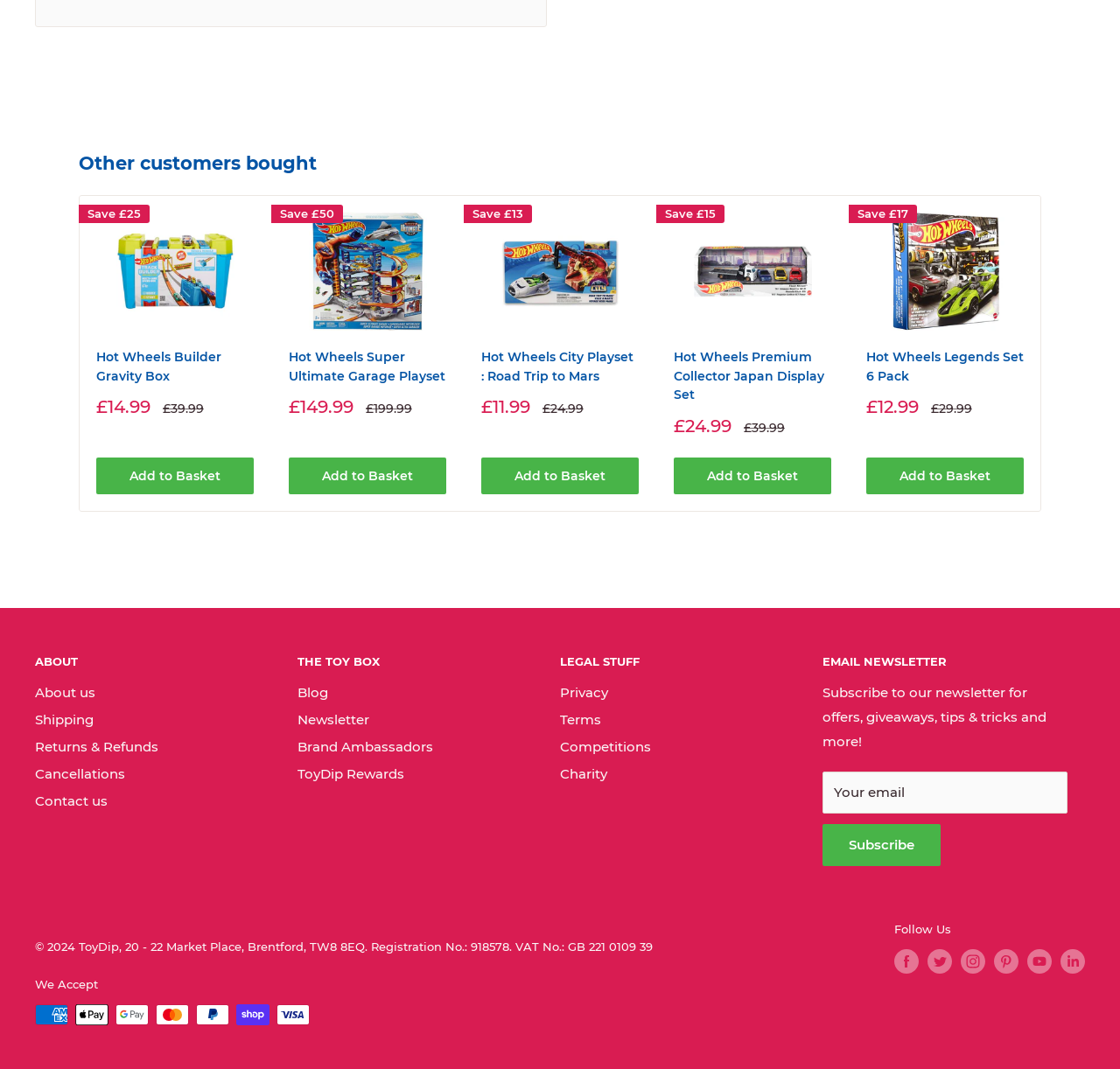Determine the bounding box coordinates of the section I need to click to execute the following instruction: "Click the 'Add to Basket' button for Hot Wheels Builder Gravity Box". Provide the coordinates as four float numbers between 0 and 1, i.e., [left, top, right, bottom].

[0.086, 0.428, 0.227, 0.462]